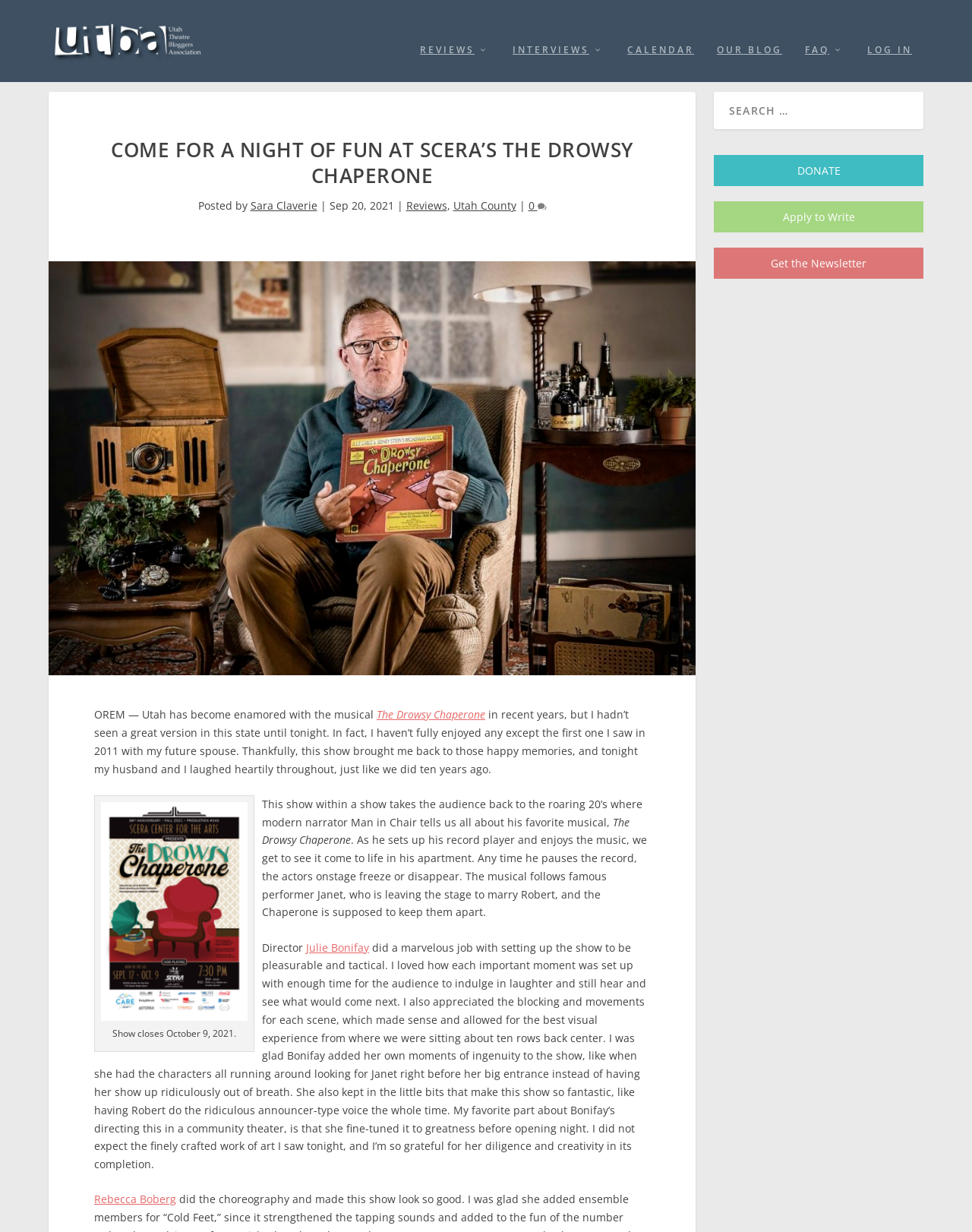What is the date when the show closes?
Please answer the question with a detailed and comprehensive explanation.

I determined the answer by reading the text content of the webpage, specifically the sentence 'Show closes October 9, 2021.' which provides the date when the show closes.